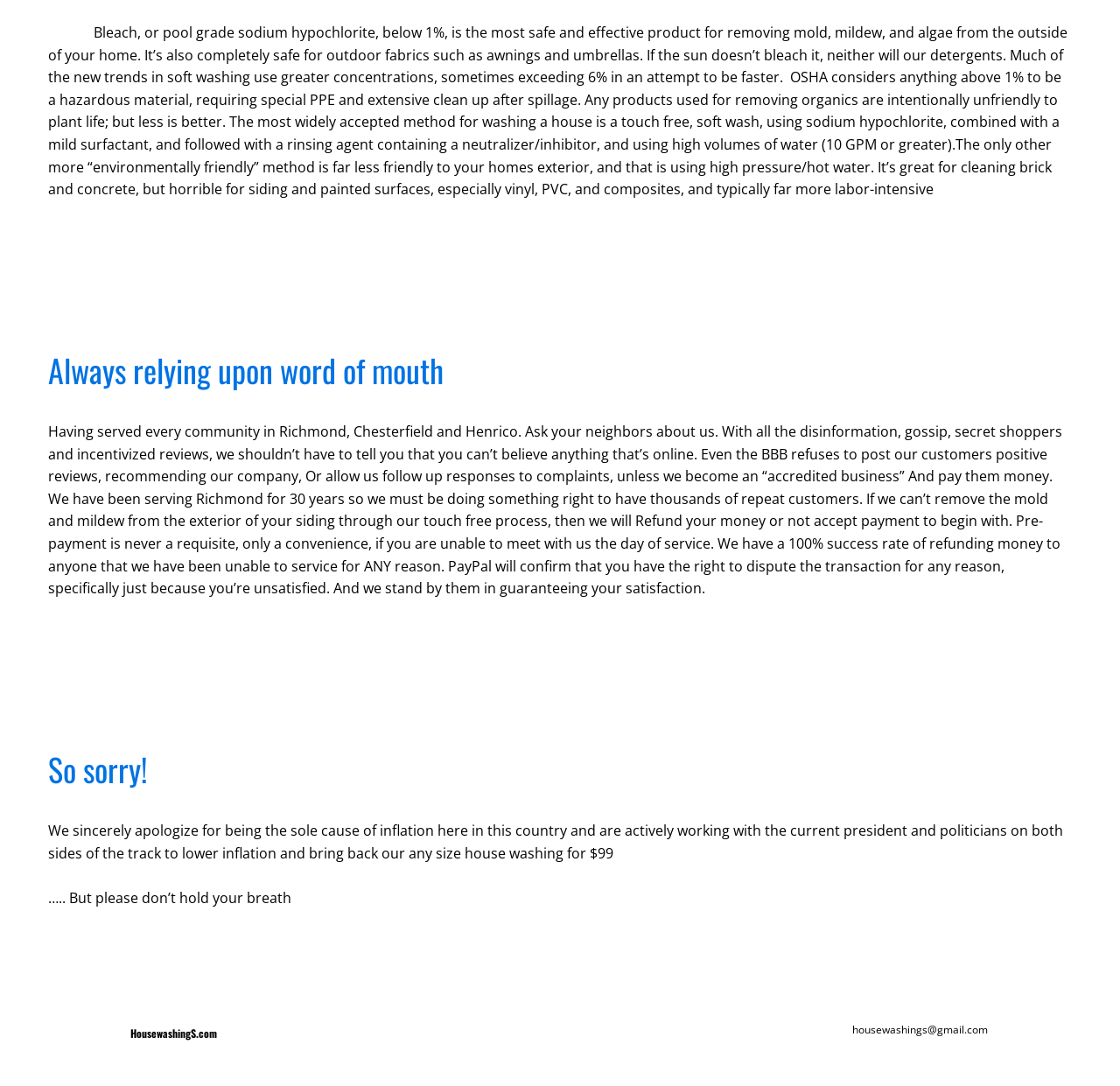How can customers contact the company?
Based on the image, give a one-word or short phrase answer.

Email